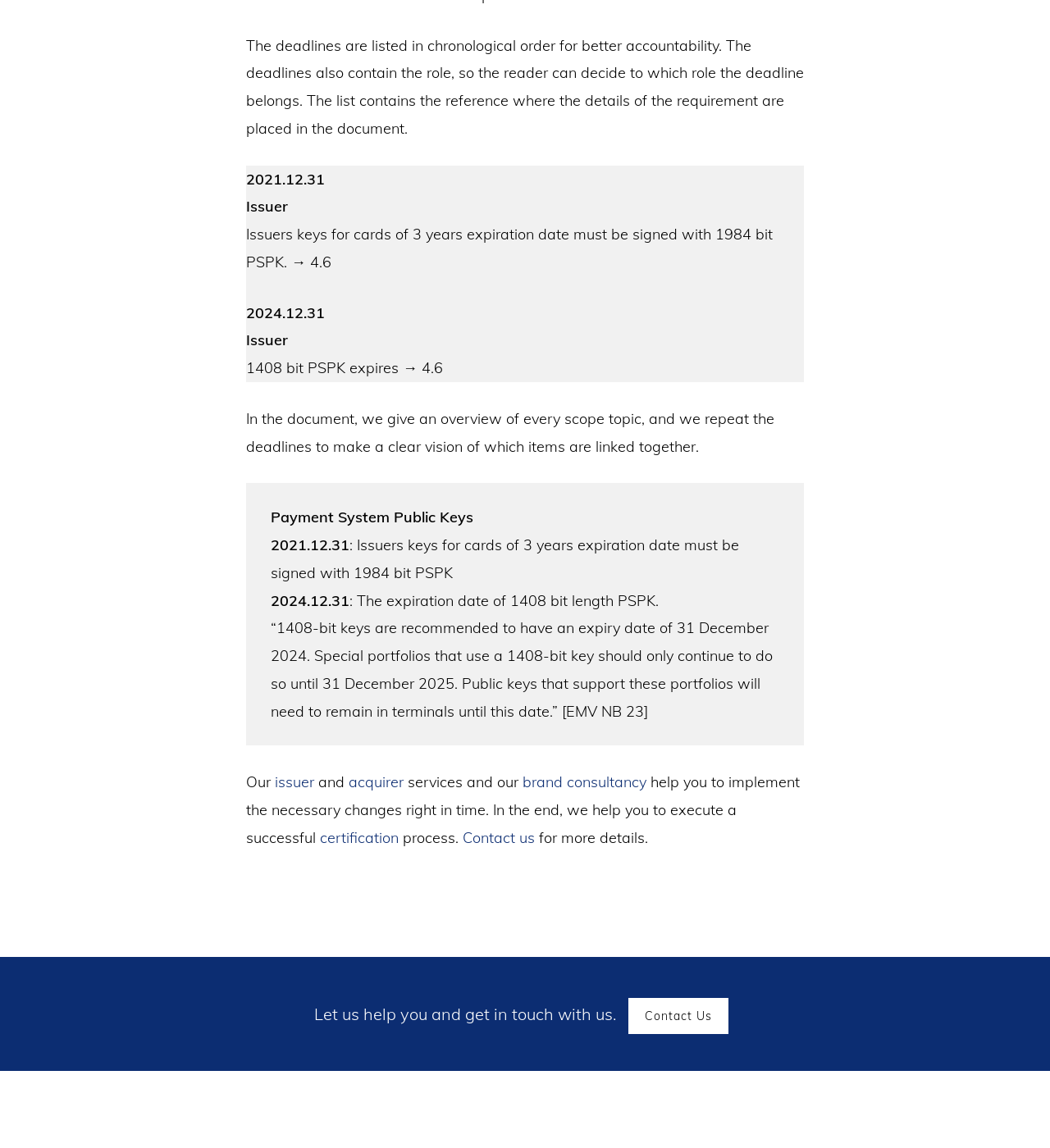Can you give a comprehensive explanation to the question given the content of the image?
What is the purpose of the deadlines listed?

The deadlines are listed in chronological order for better accountability, as stated in the first paragraph of the webpage. This suggests that the deadlines are intended to help track and manage tasks or requirements in a responsible and organized manner.